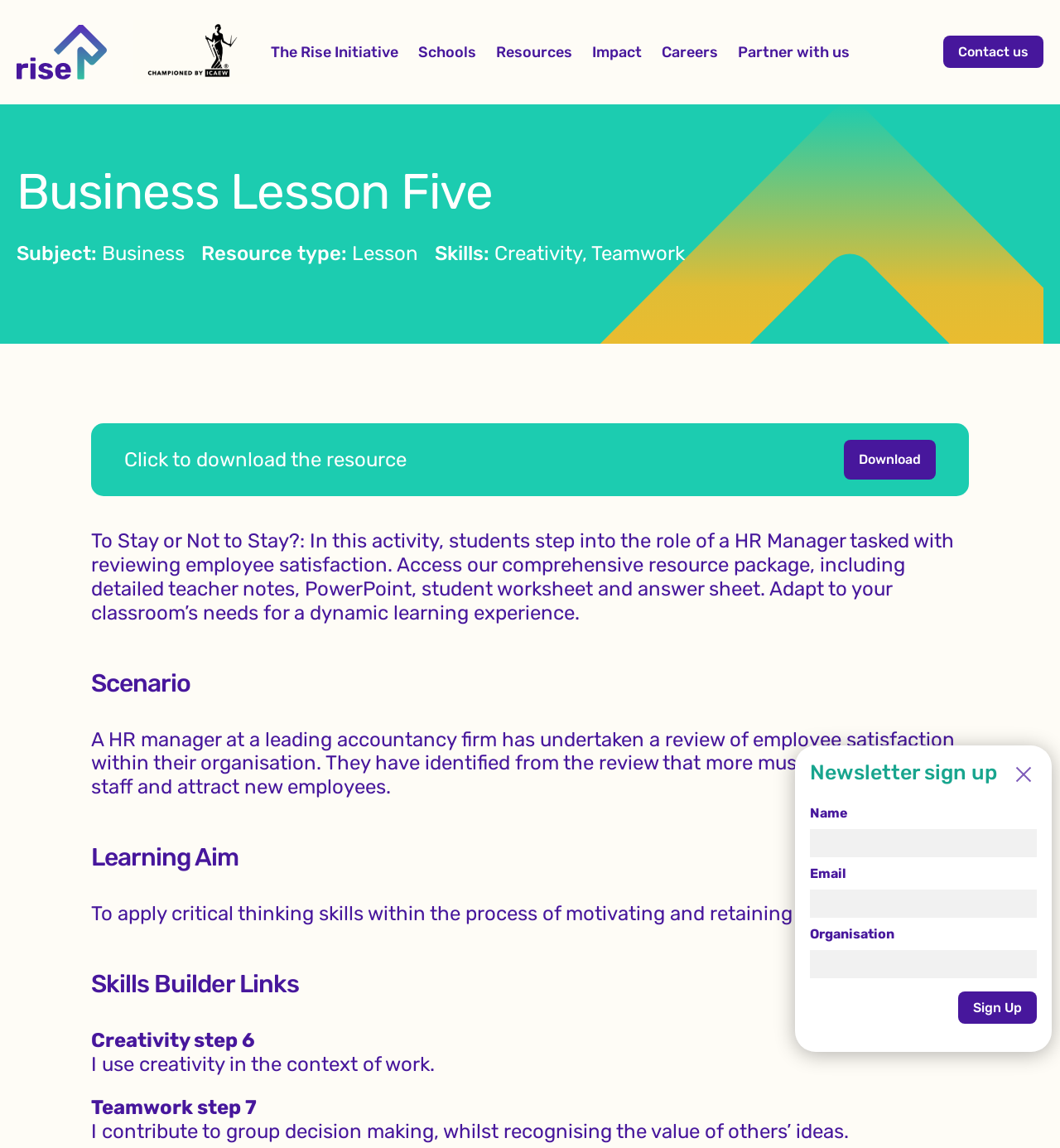Identify the bounding box coordinates of the specific part of the webpage to click to complete this instruction: "Close the newsletter sign up window".

[0.953, 0.66, 0.992, 0.696]